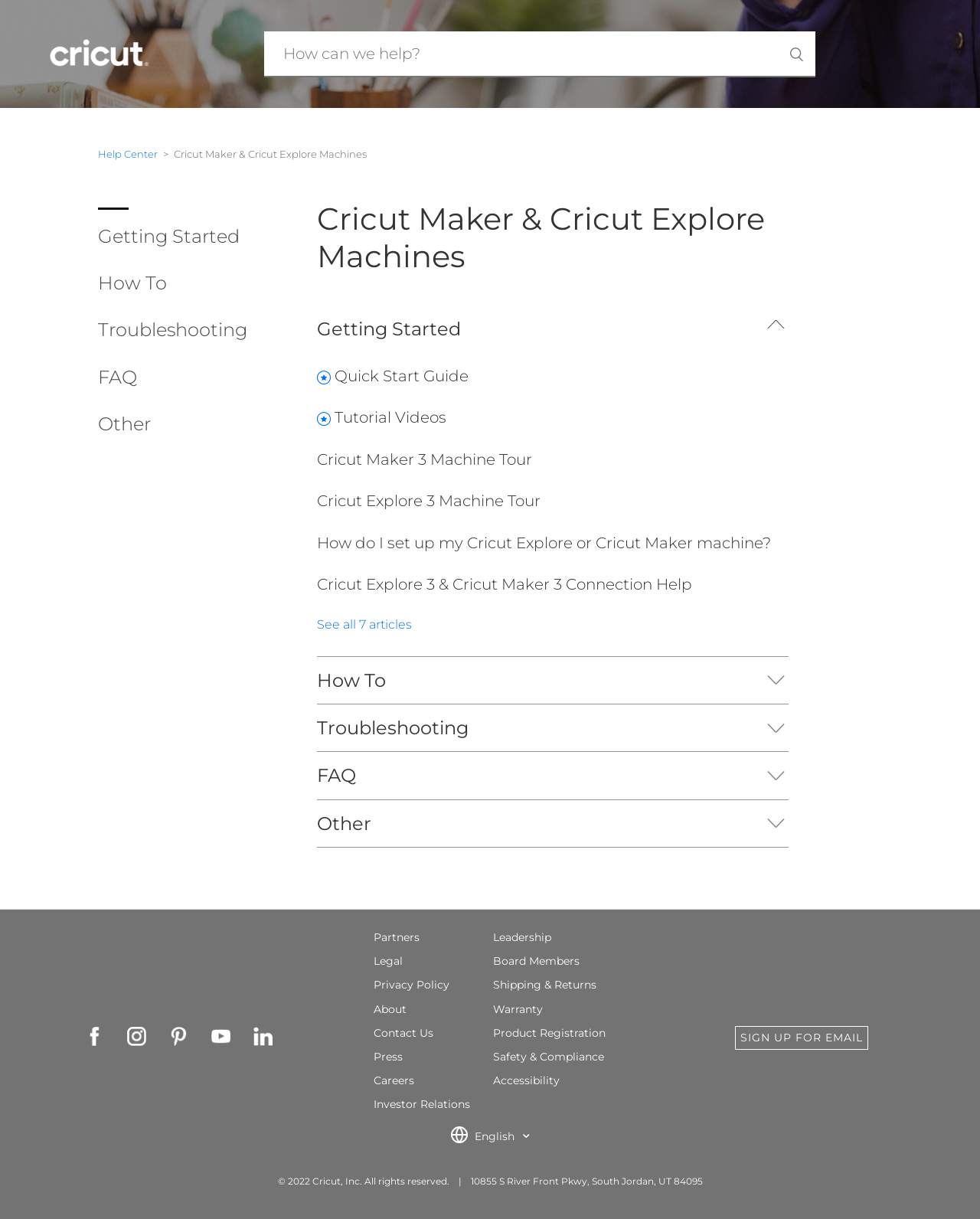Determine the bounding box coordinates of the clickable element to achieve the following action: 'View FAQ'. Provide the coordinates as four float values between 0 and 1, formatted as [left, top, right, bottom].

[0.1, 0.3, 0.14, 0.318]